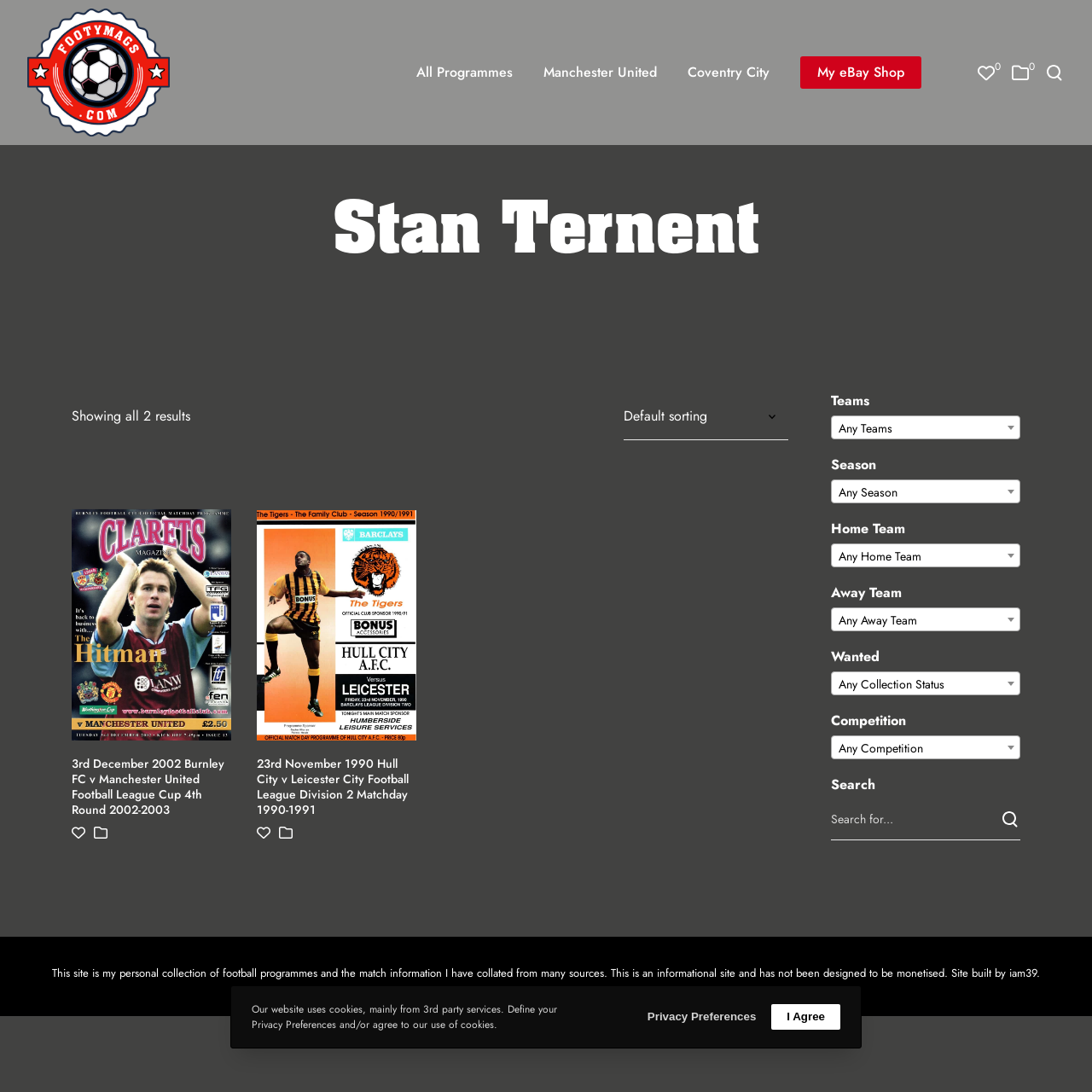Identify the bounding box coordinates of the clickable region required to complete the instruction: "Select a team". The coordinates should be given as four float numbers within the range of 0 and 1, i.e., [left, top, right, bottom].

[0.761, 0.38, 0.934, 0.402]